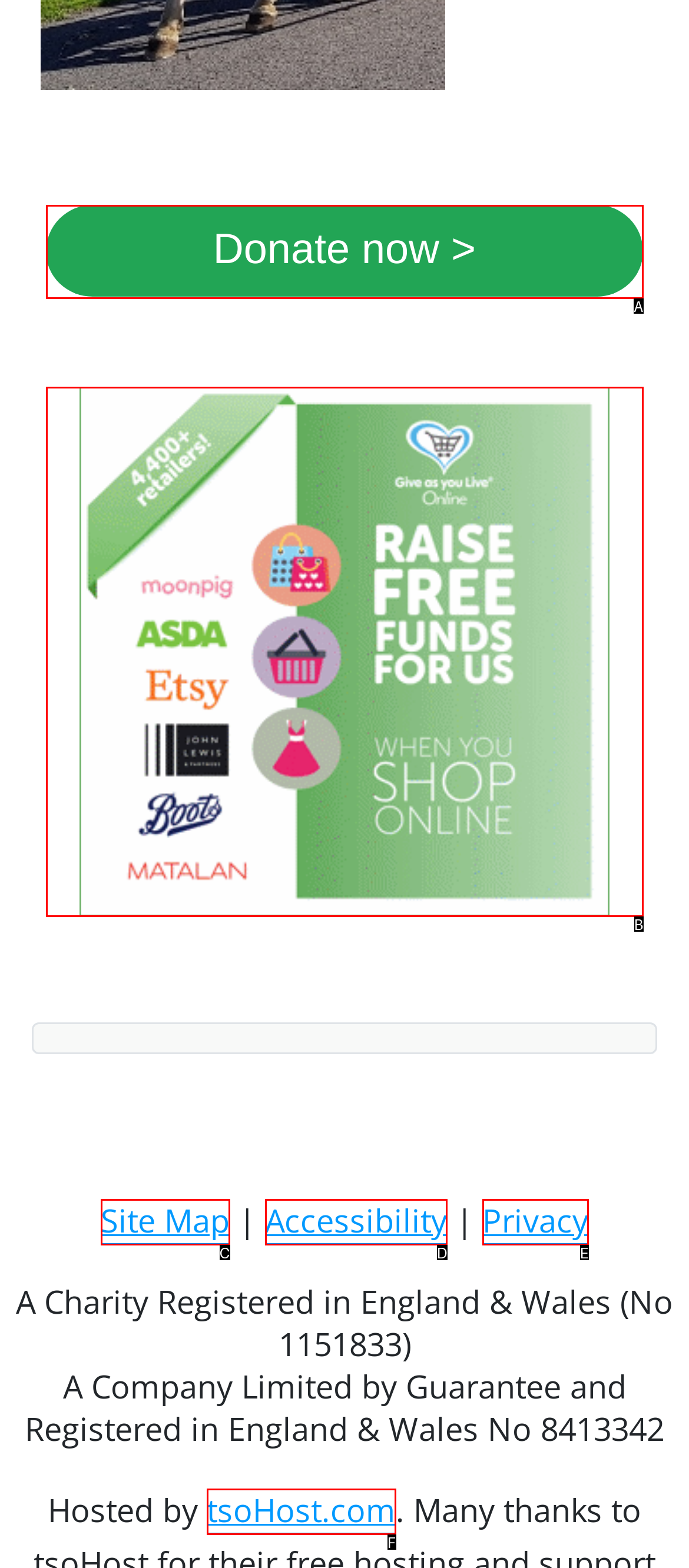With the provided description: alt="logo", select the most suitable HTML element. Respond with the letter of the selected option.

None